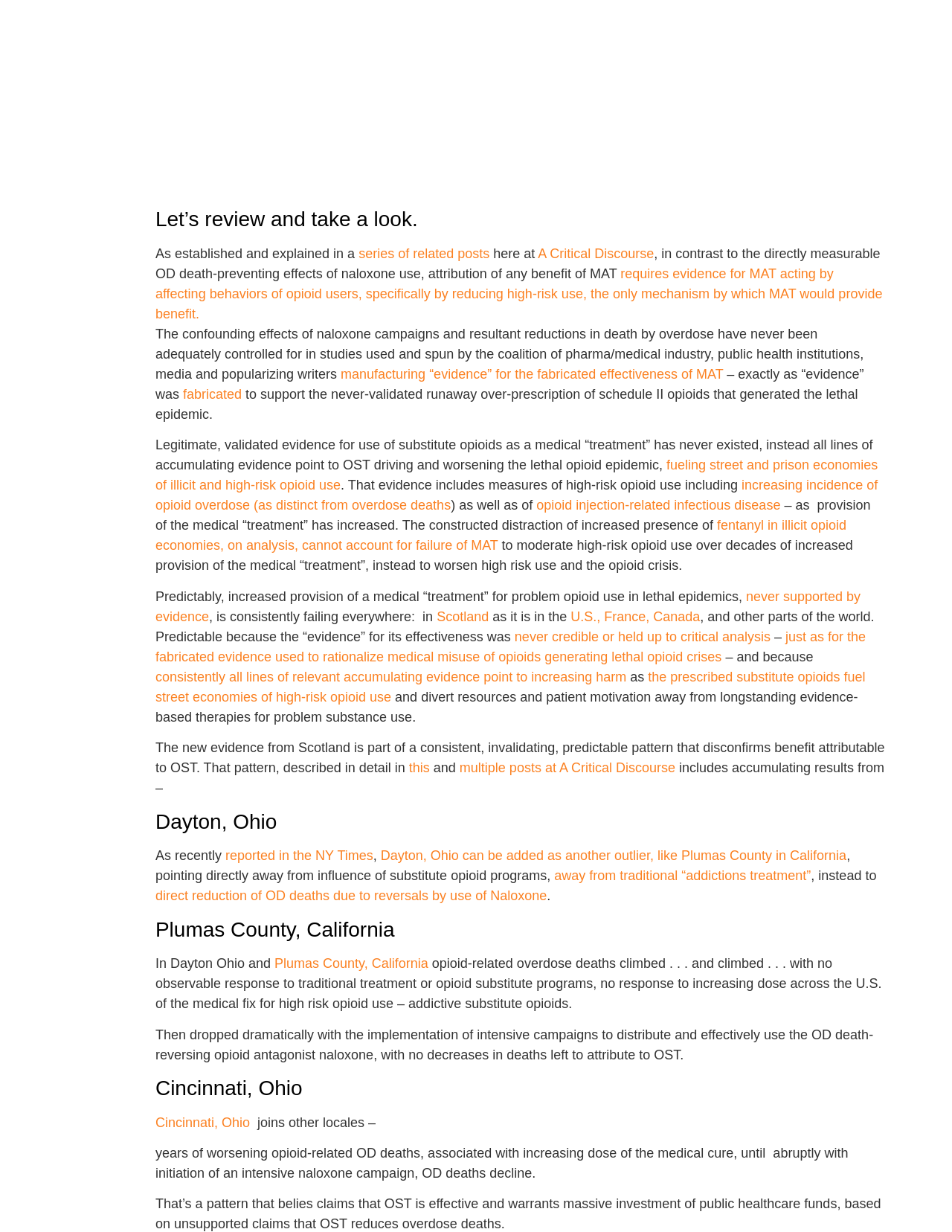What is the alternative solution proposed by the author?
Please provide a comprehensive answer to the question based on the webpage screenshot.

The author suggests that naloxone campaigns are a more effective solution to reducing overdose deaths, citing examples from various locations where naloxone distribution has led to a decrease in overdose deaths.